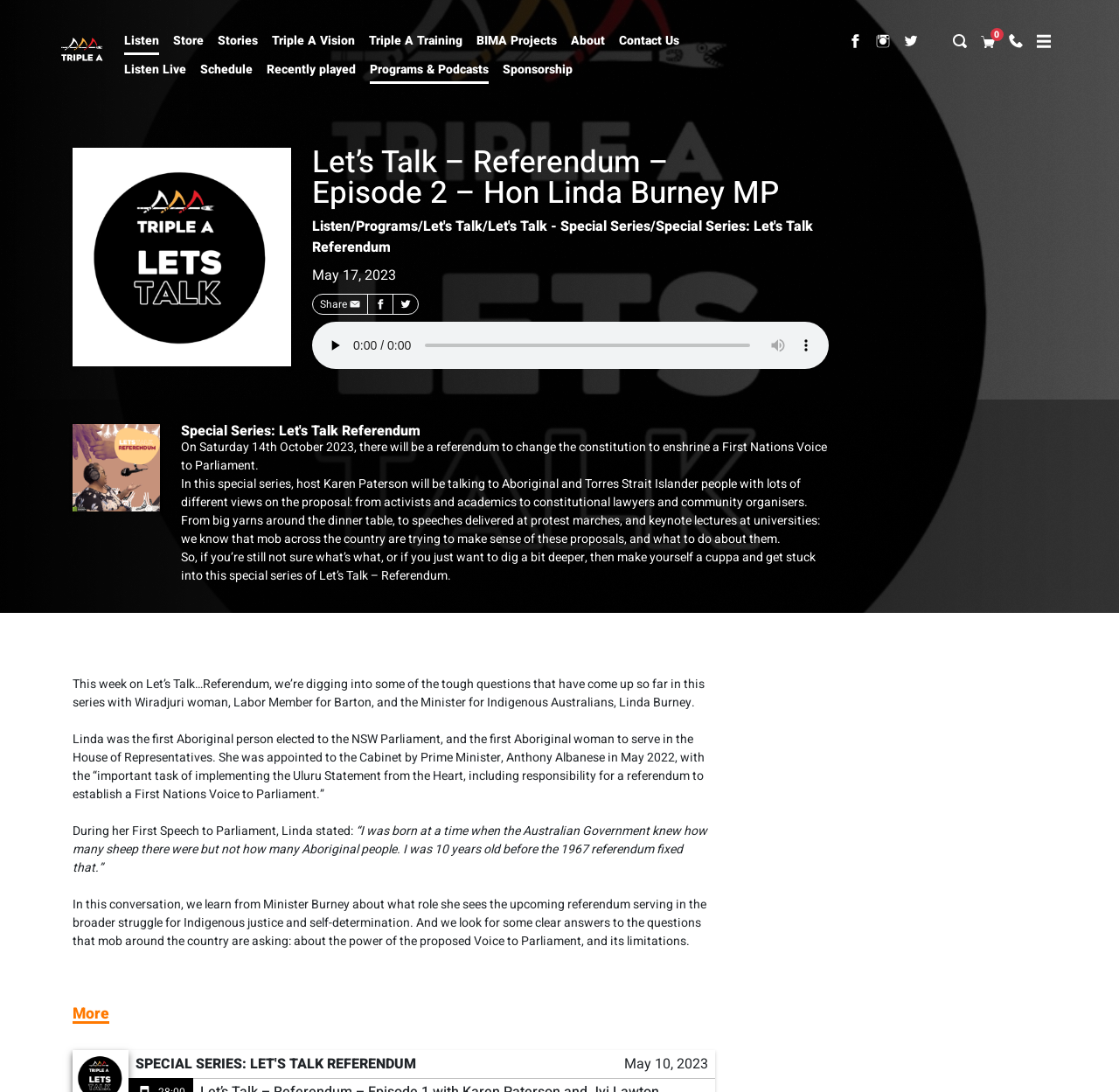Use the information in the screenshot to answer the question comprehensively: What is the name of the host of the special series?

I found the answer by reading the text on the webpage, specifically the paragraph that mentions 'host Karen Paterson will be talking to Aboriginal and Torres Strait Islander people...'.